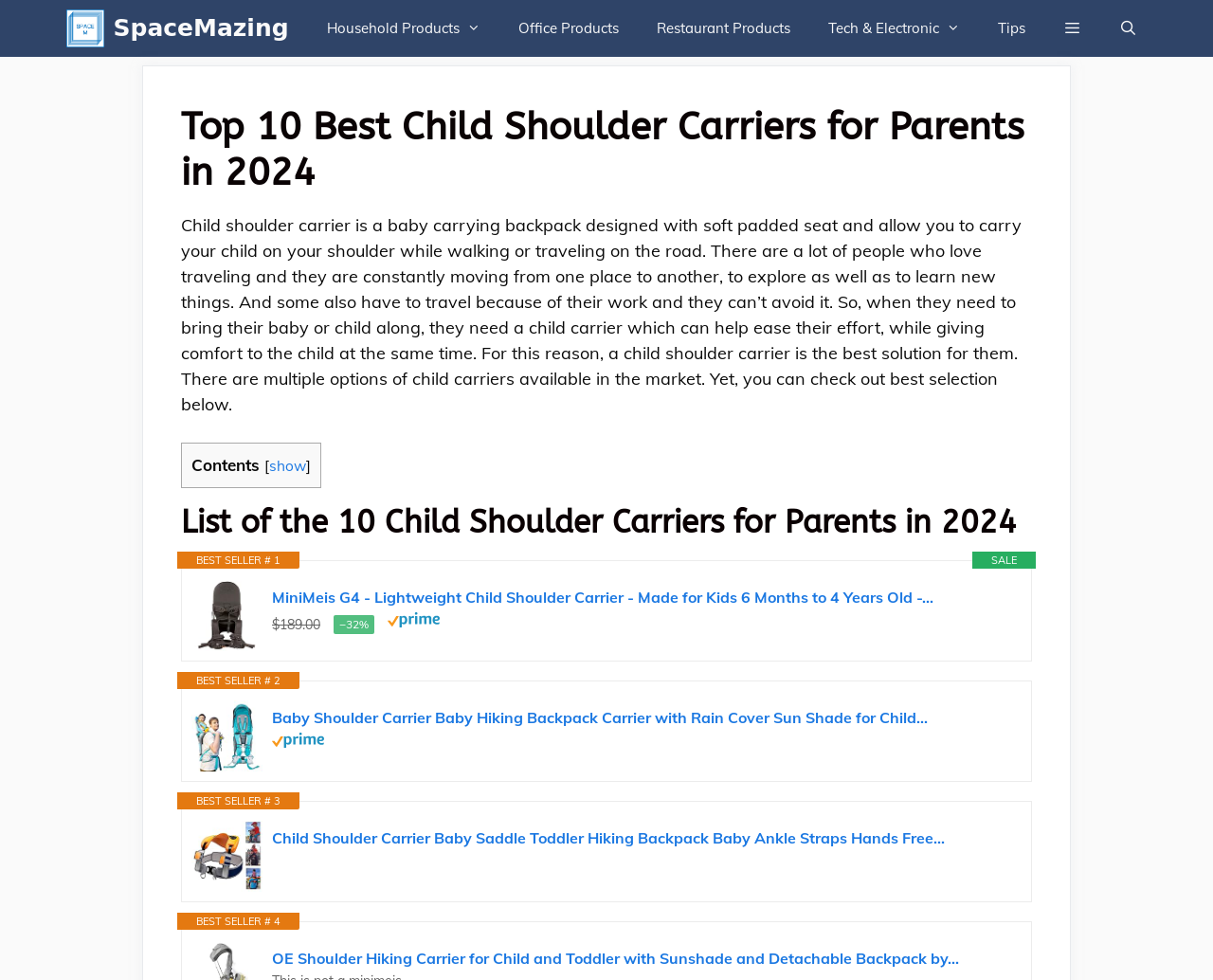Show the bounding box coordinates of the element that should be clicked to complete the task: "Search for a product".

[0.907, 0.0, 0.953, 0.058]